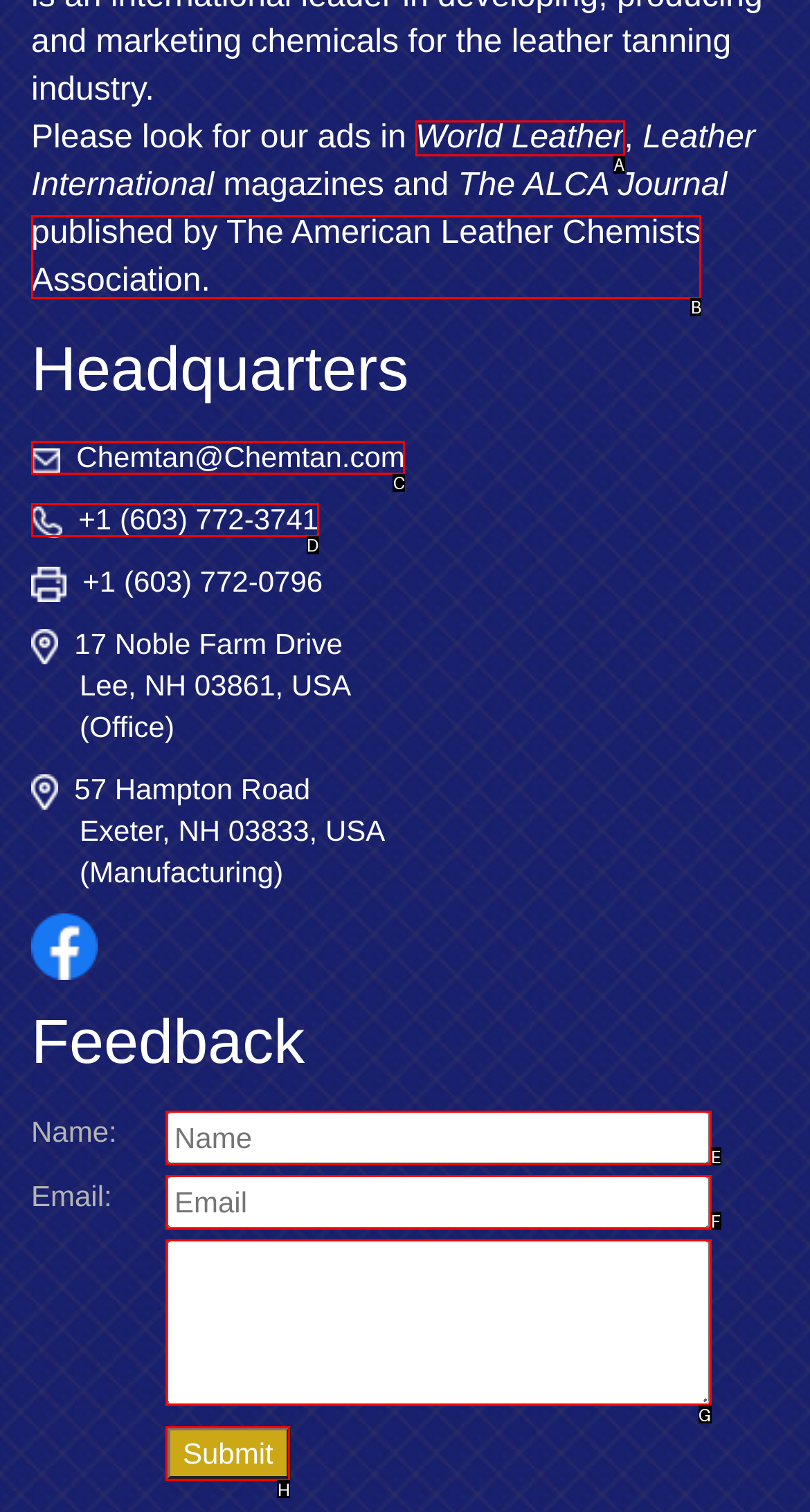Determine the right option to click to perform this task: Contact Us
Answer with the correct letter from the given choices directly.

None